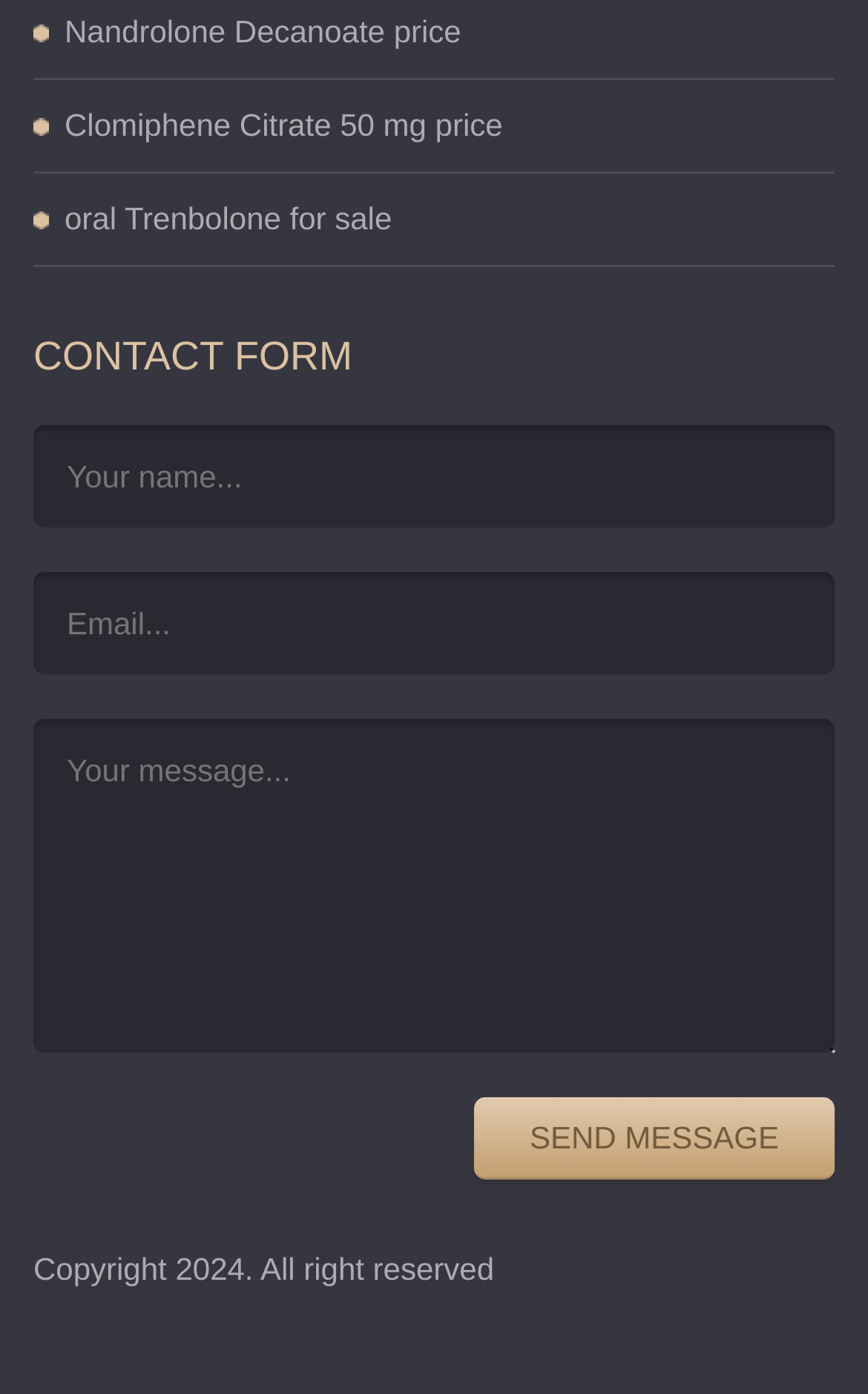By analyzing the image, answer the following question with a detailed response: How many text boxes are in the contact form?

The contact form contains three text boxes: 'Your name...', 'Email...', and 'Your message...'. These text boxes are located below the 'CONTACT FORM' heading and are used to collect user input.